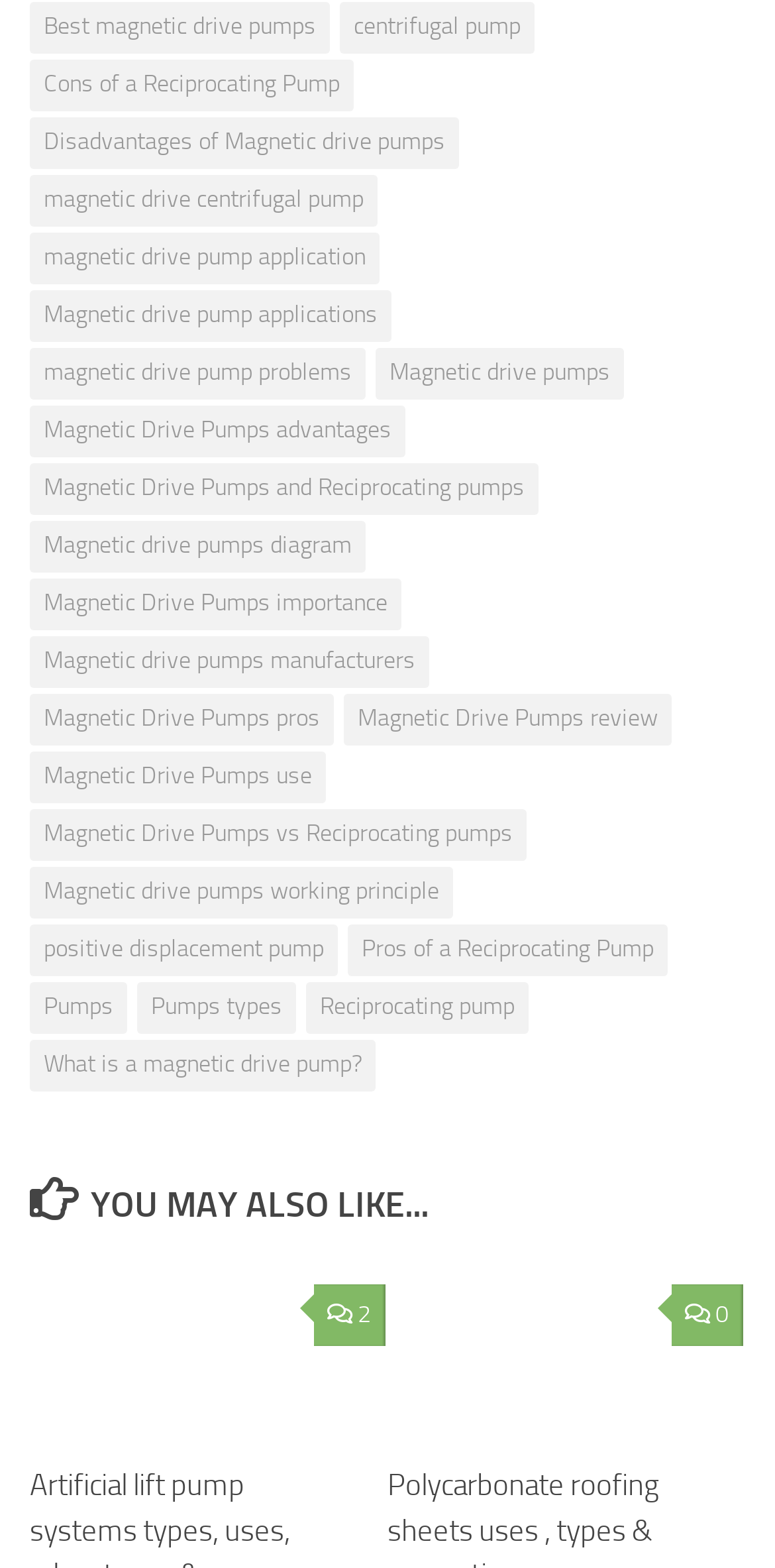Please determine the bounding box coordinates for the element with the description: "2".

[0.404, 0.819, 0.497, 0.858]